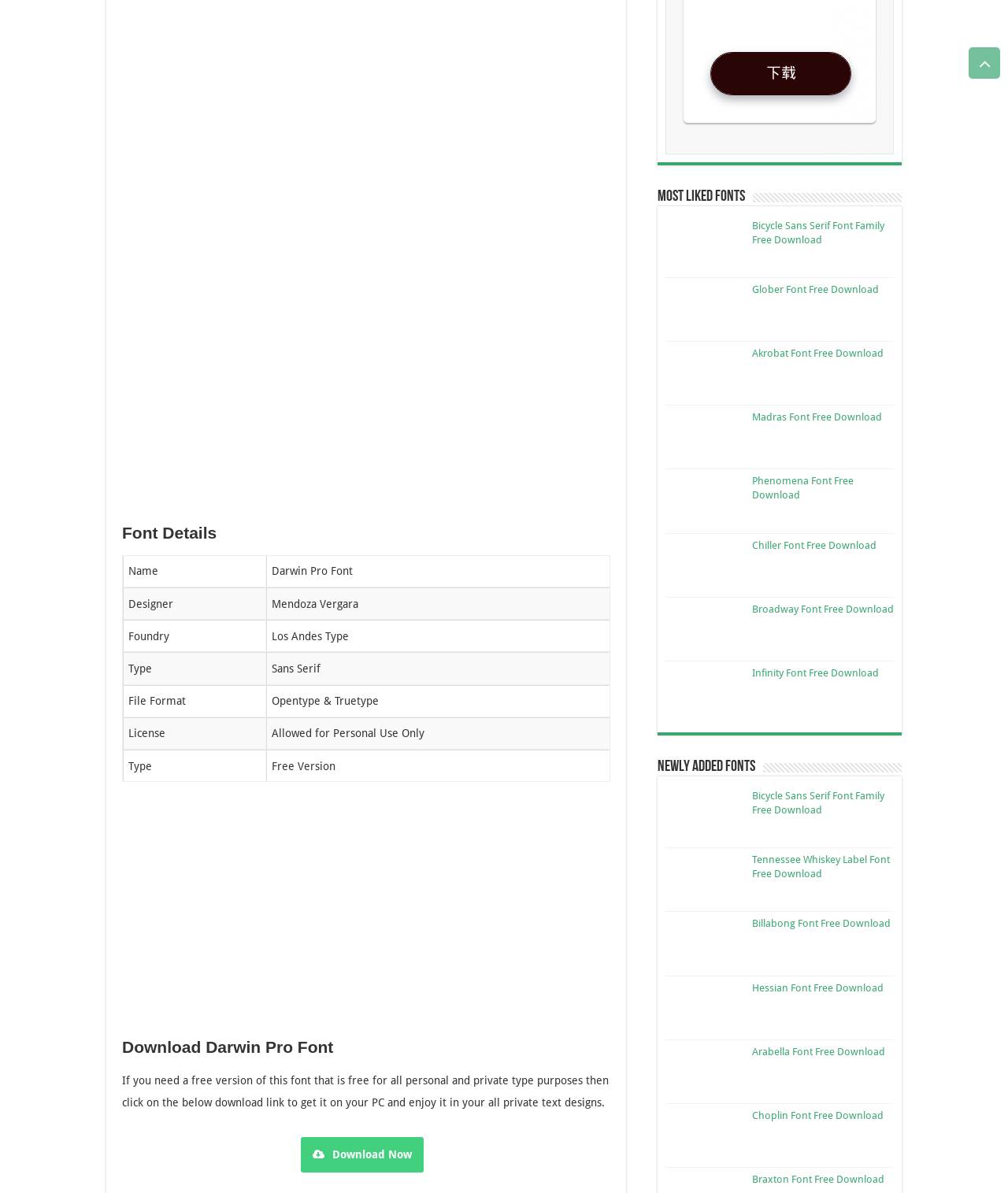Identify the bounding box coordinates of the clickable region required to complete the instruction: "View Most Liked Fonts". The coordinates should be given as four float numbers within the range of 0 and 1, i.e., [left, top, right, bottom].

[0.652, 0.158, 0.739, 0.171]